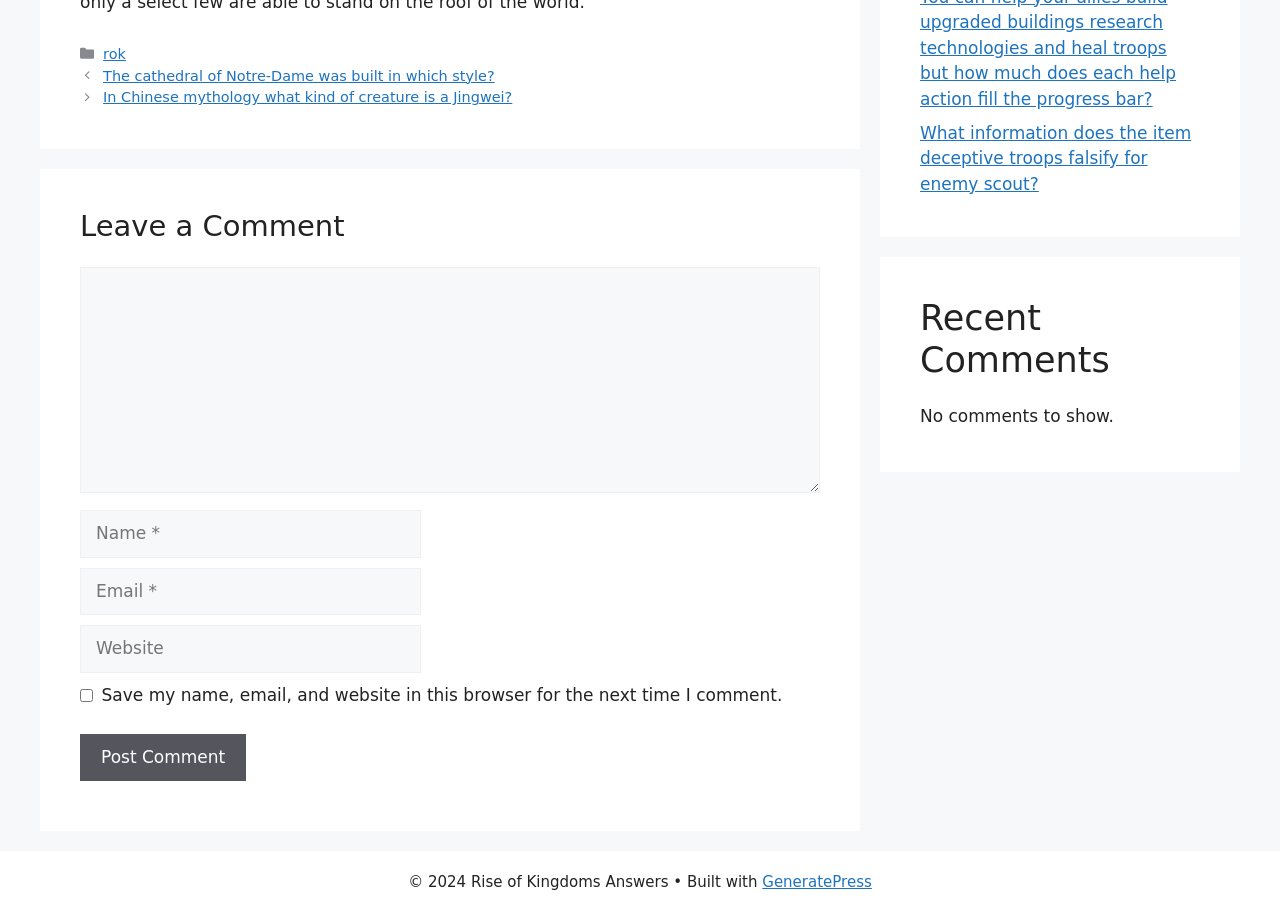Given the element description parent_node: Comment name="email" placeholder="Email *", predict the bounding box coordinates for the UI element in the webpage screenshot. The format should be (top-left x, top-left y, bottom-right x, bottom-right y), and the values should be between 0 and 1.

[0.062, 0.621, 0.329, 0.673]